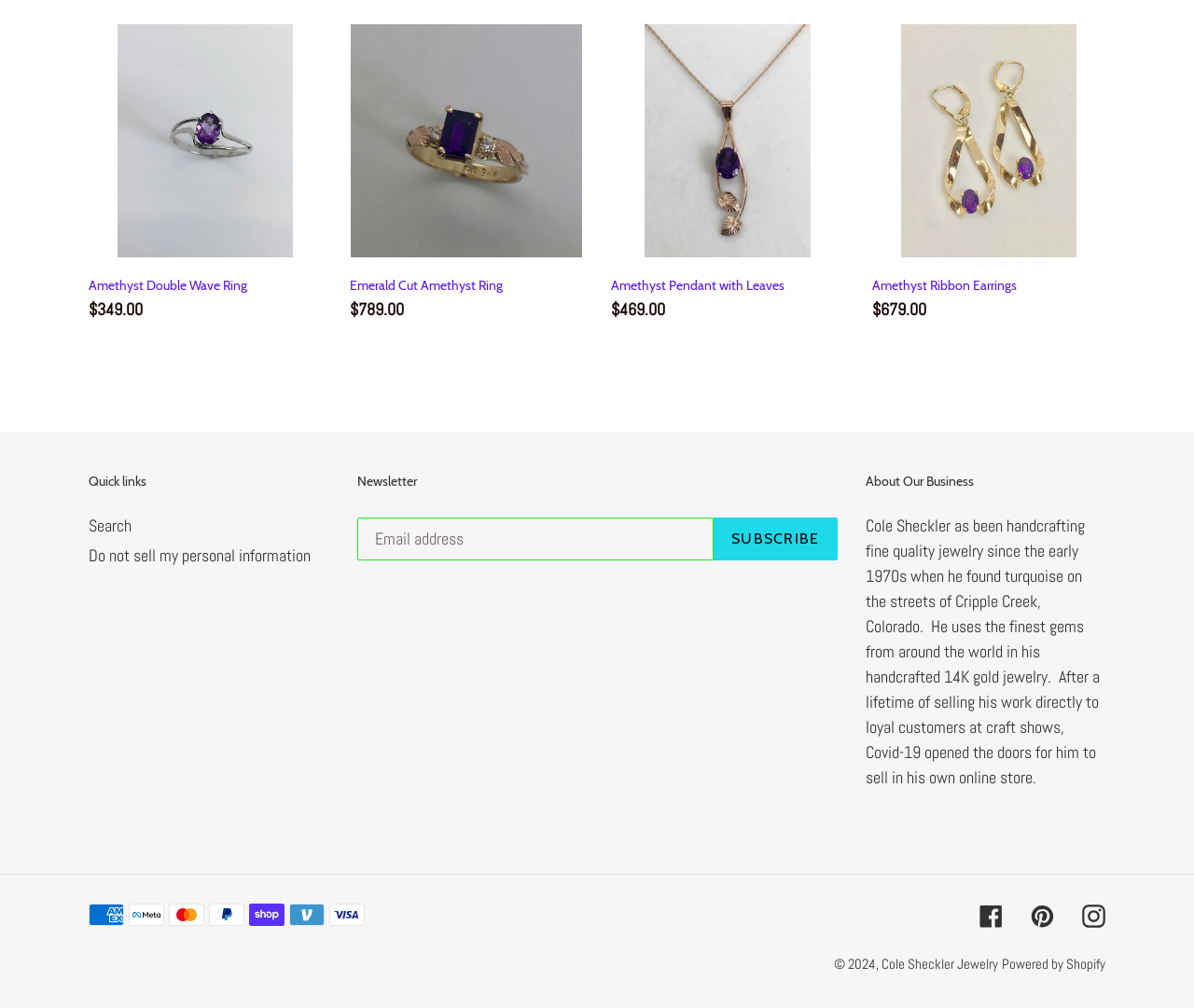Answer the question below in one word or phrase:
What is the purpose of the textbox in the newsletter section?

Email address